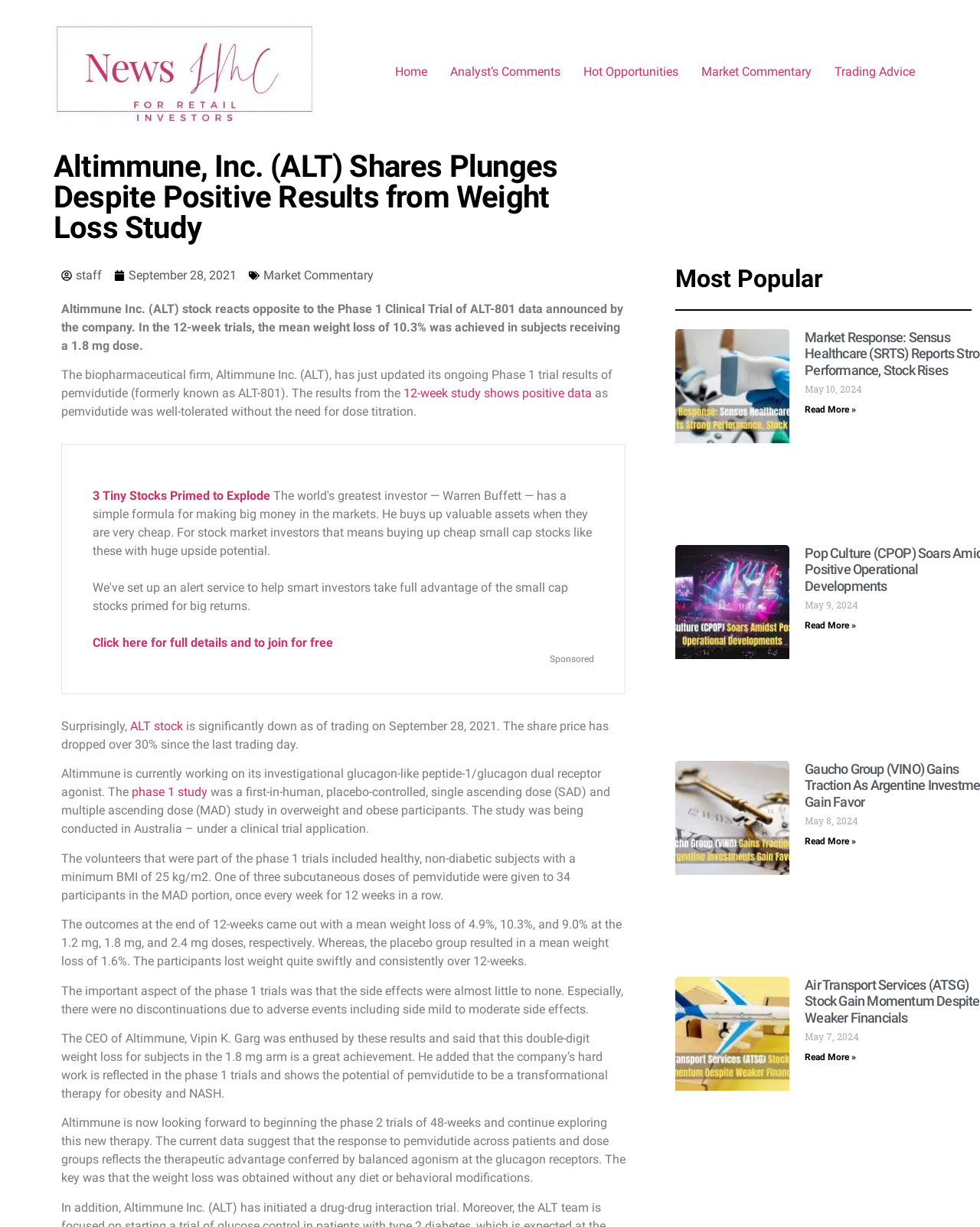Determine the coordinates of the bounding box that should be clicked to complete the instruction: "Click on 'ALT stock'". The coordinates should be represented by four float numbers between 0 and 1: [left, top, right, bottom].

[0.133, 0.586, 0.187, 0.598]